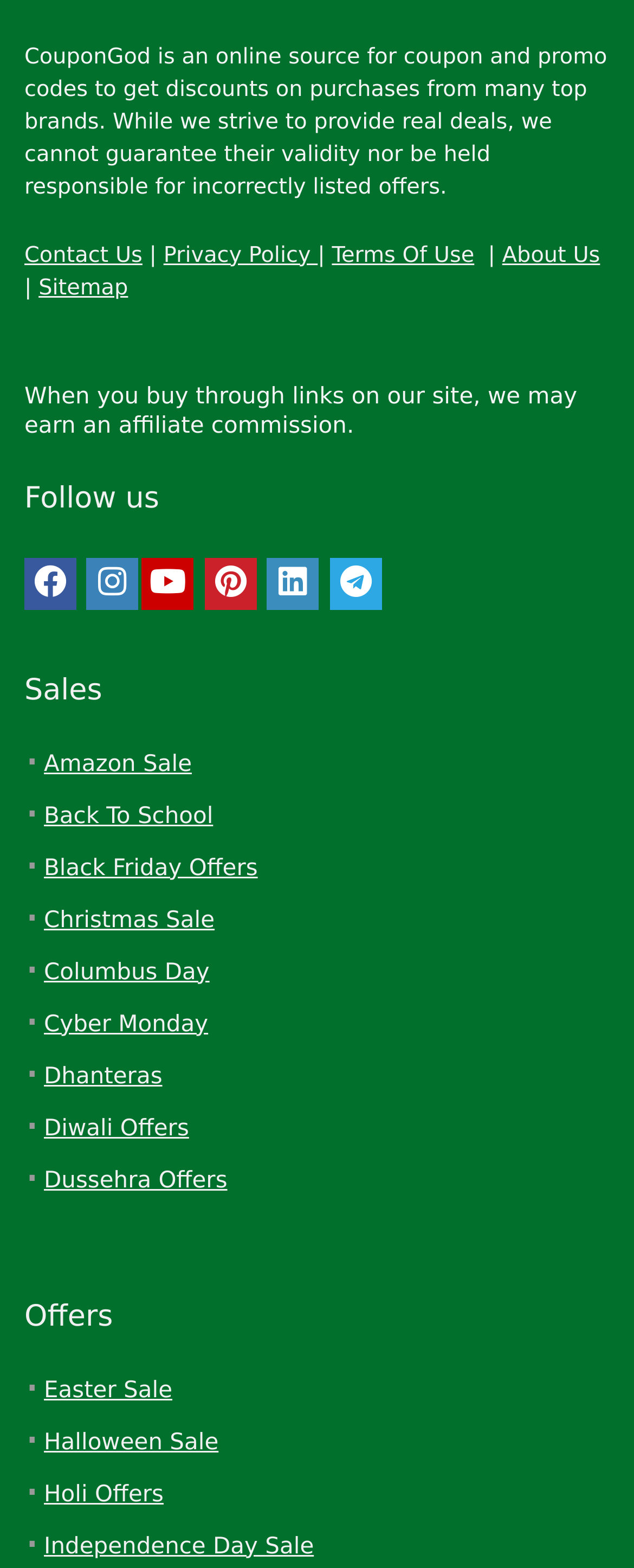Indicate the bounding box coordinates of the clickable region to achieve the following instruction: "Follow us on Facebook."

[0.038, 0.355, 0.121, 0.389]